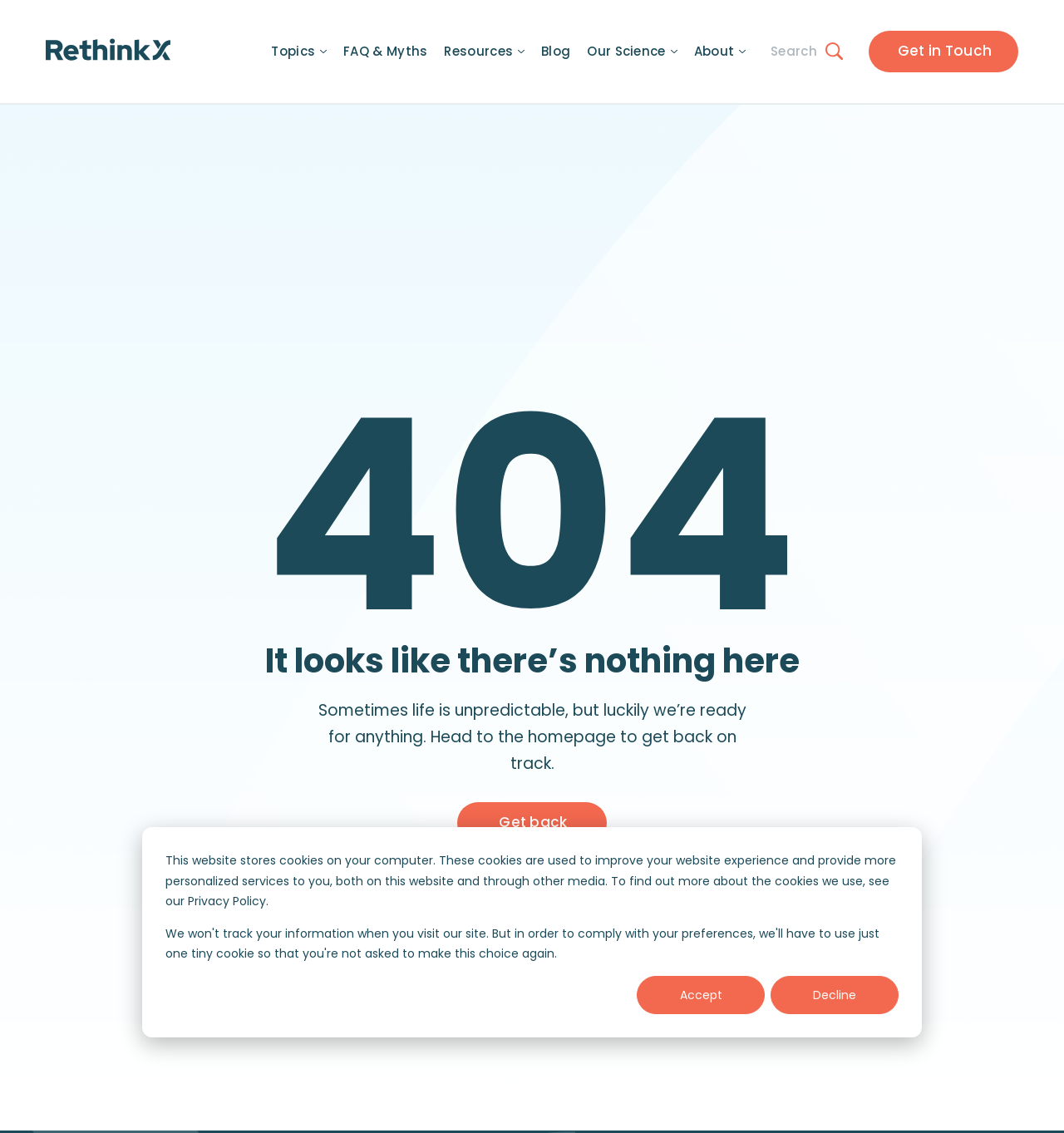Please provide the bounding box coordinates in the format (top-left x, top-left y, bottom-right x, bottom-right y). Remember, all values are floating point numbers between 0 and 1. What is the bounding box coordinate of the region described as: Get in Touch

[0.816, 0.027, 0.957, 0.064]